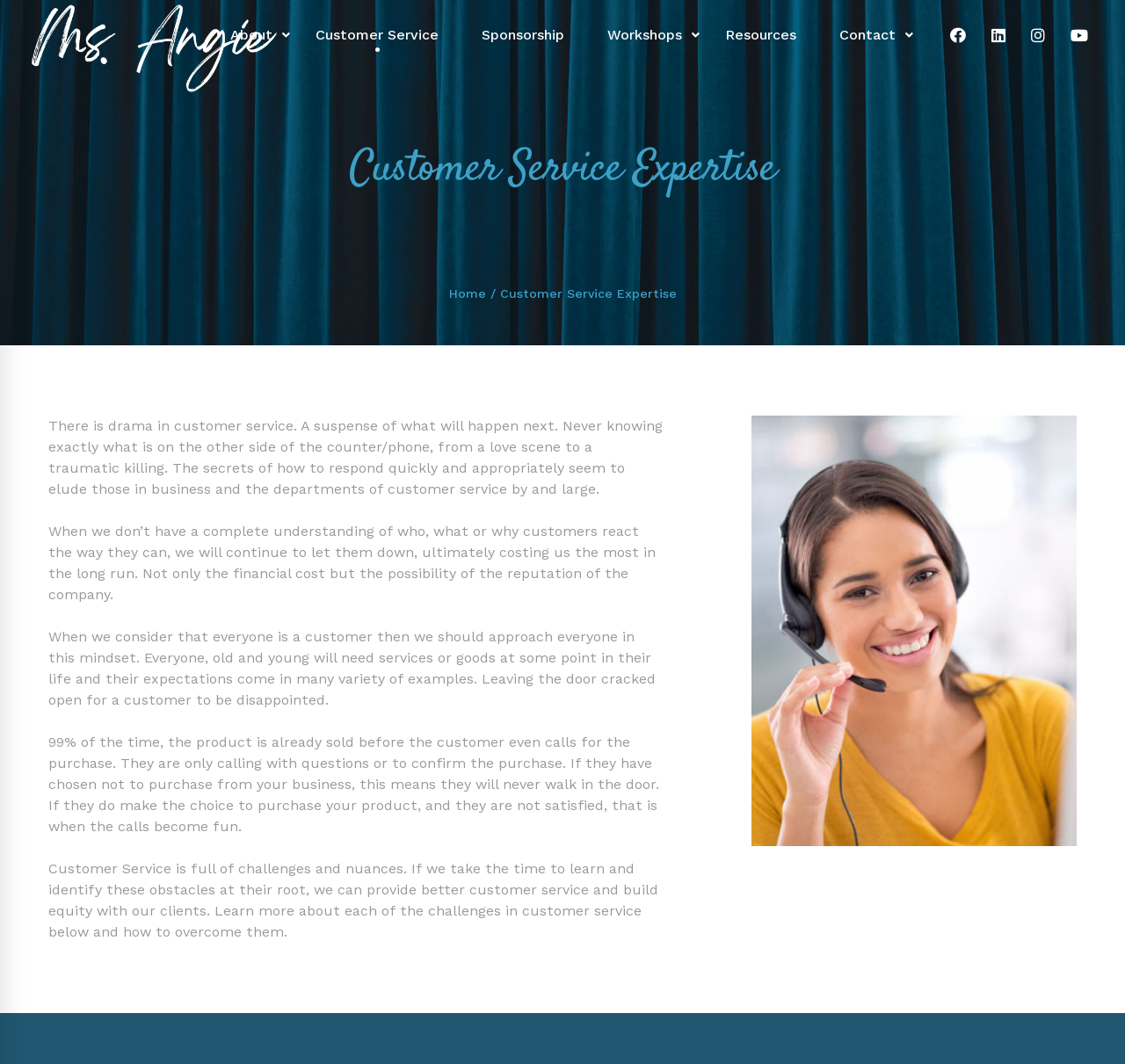Locate the bounding box coordinates of the clickable area to execute the instruction: "Follow Ms. Angie on Instagram". Provide the coordinates as four float numbers between 0 and 1, represented as [left, top, right, bottom].

[0.907, 0.022, 0.938, 0.044]